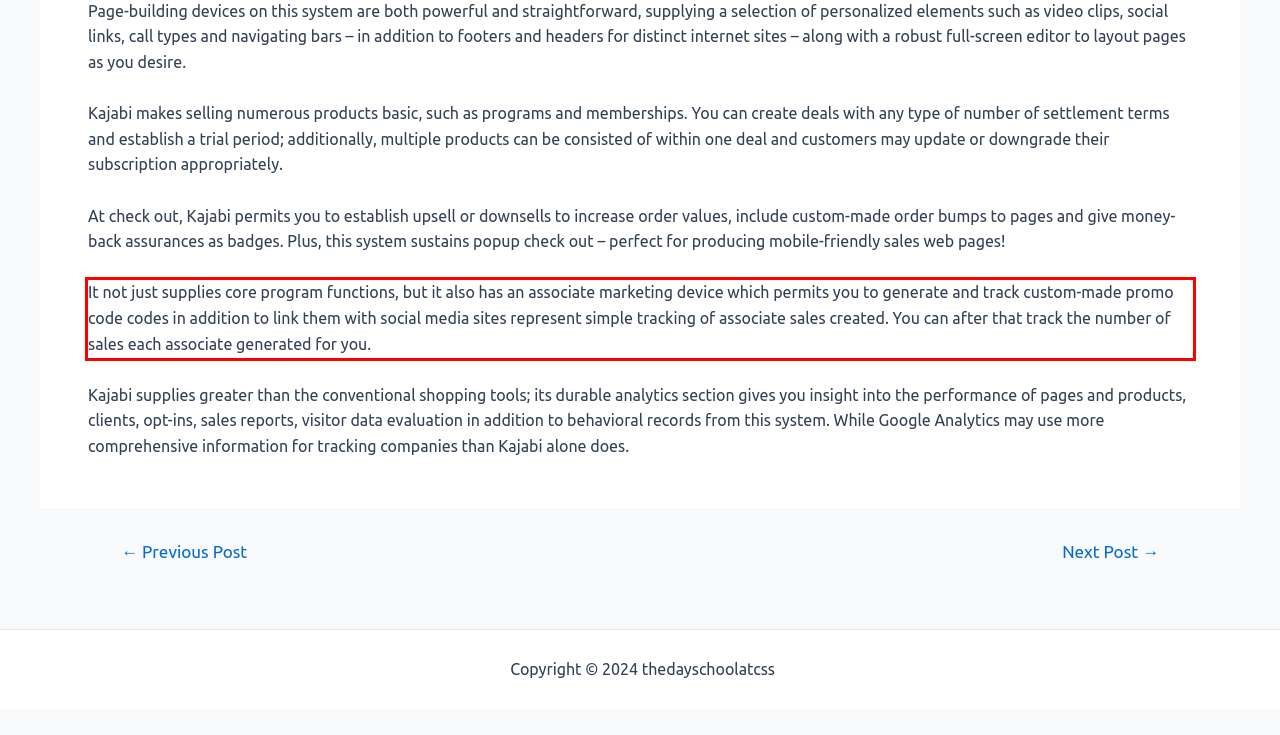Identify the text inside the red bounding box on the provided webpage screenshot by performing OCR.

It not just supplies core program functions, but it also has an associate marketing device which permits you to generate and track custom-made promo code codes in addition to link them with social media sites represent simple tracking of associate sales created. You can after that track the number of sales each associate generated for you.